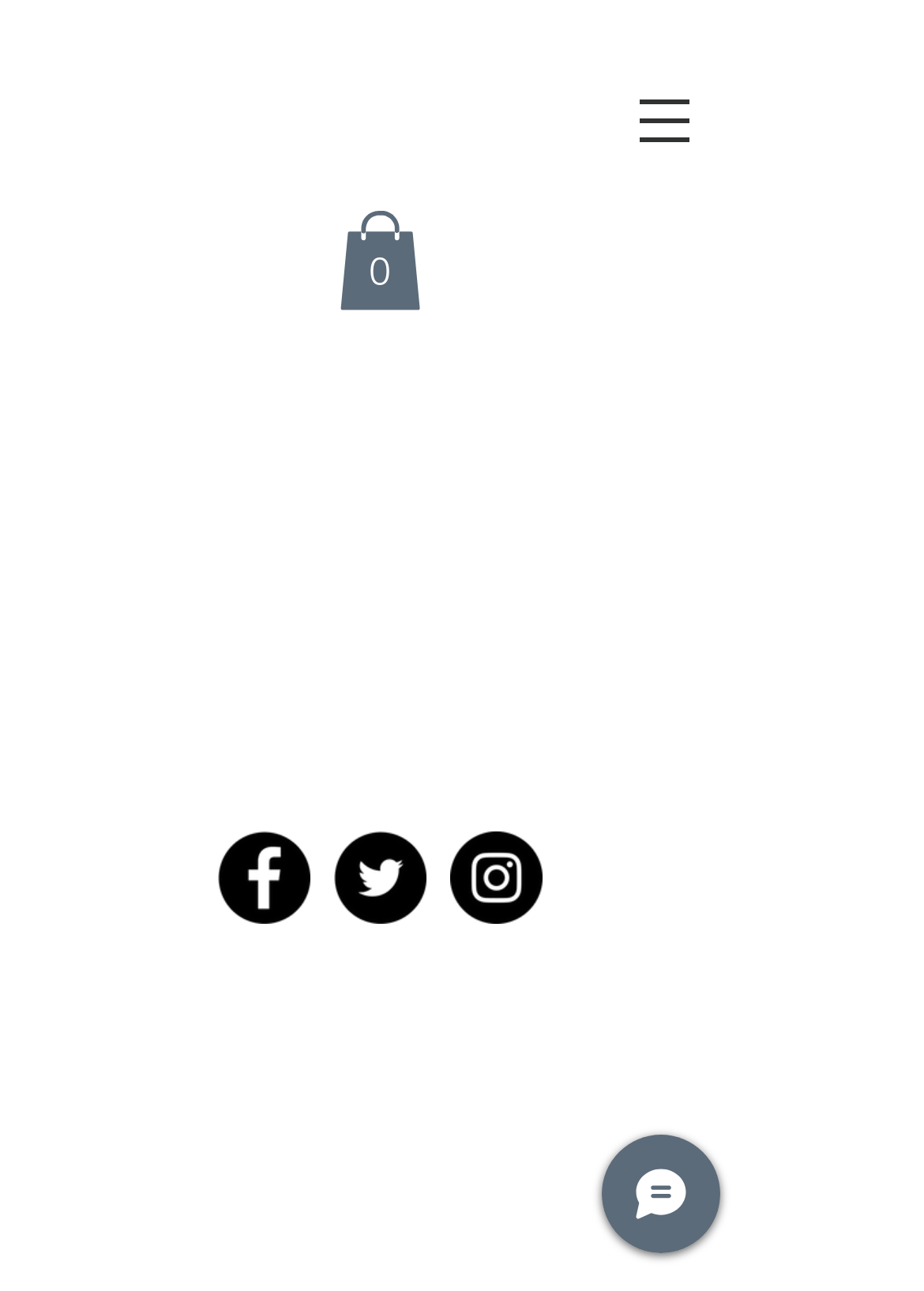Using the provided element description: "0", determine the bounding box coordinates of the corresponding UI element in the screenshot.

[0.367, 0.163, 0.456, 0.24]